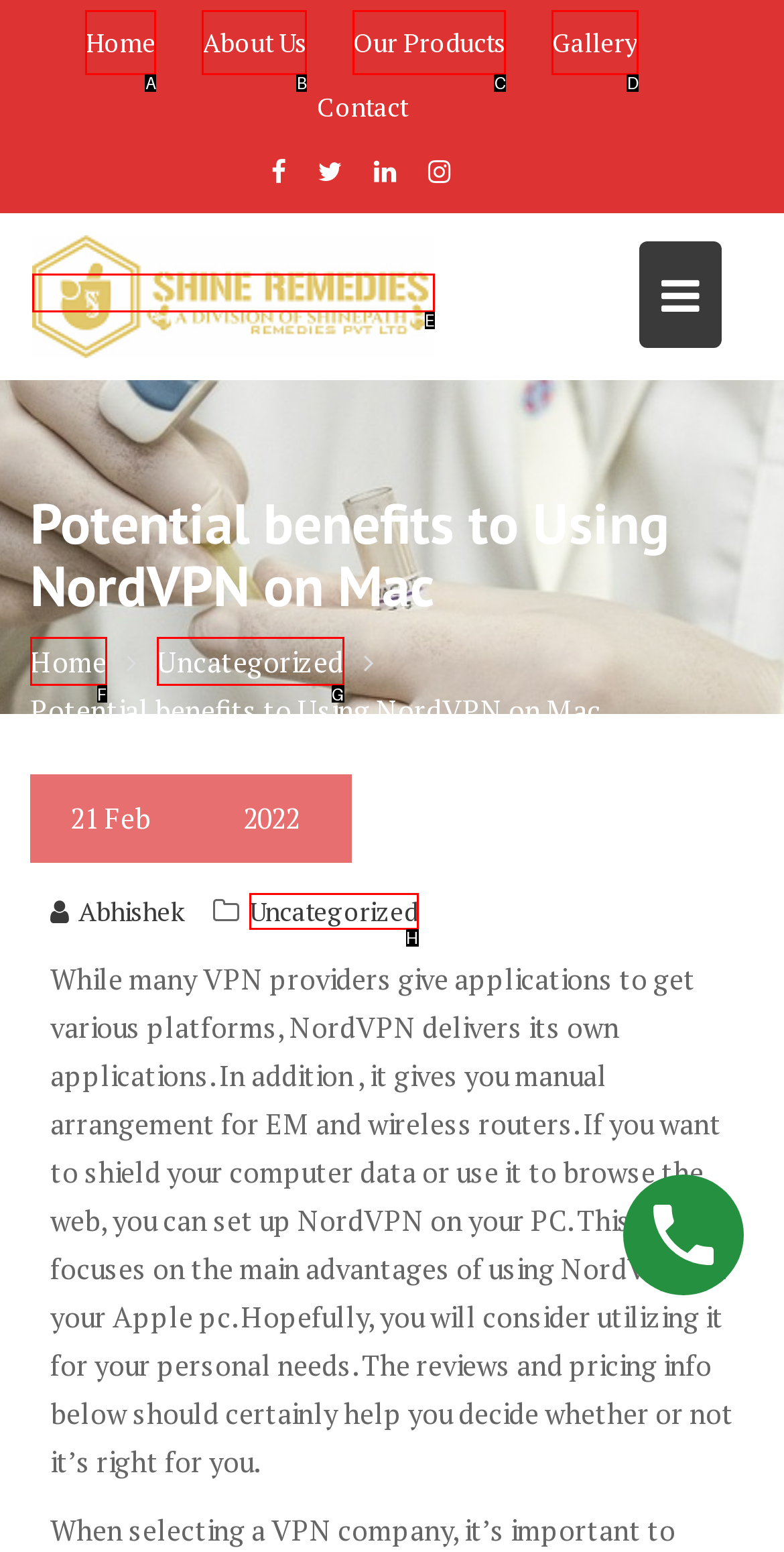Determine which option matches the element description: alt="Shine Remedies"
Answer using the letter of the correct option.

E